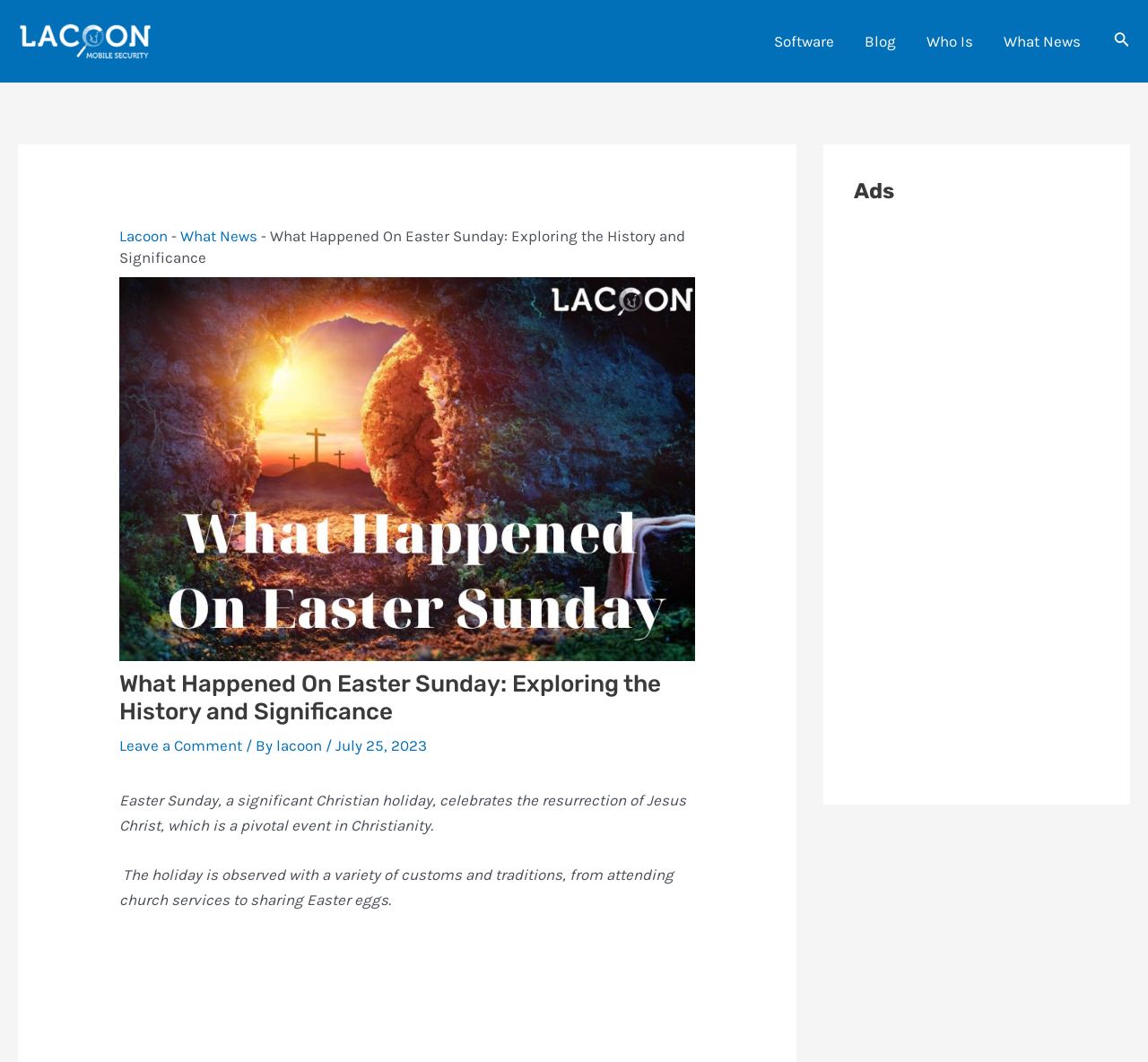Identify the bounding box coordinates of the part that should be clicked to carry out this instruction: "View the Blog page".

[0.74, 0.009, 0.794, 0.068]